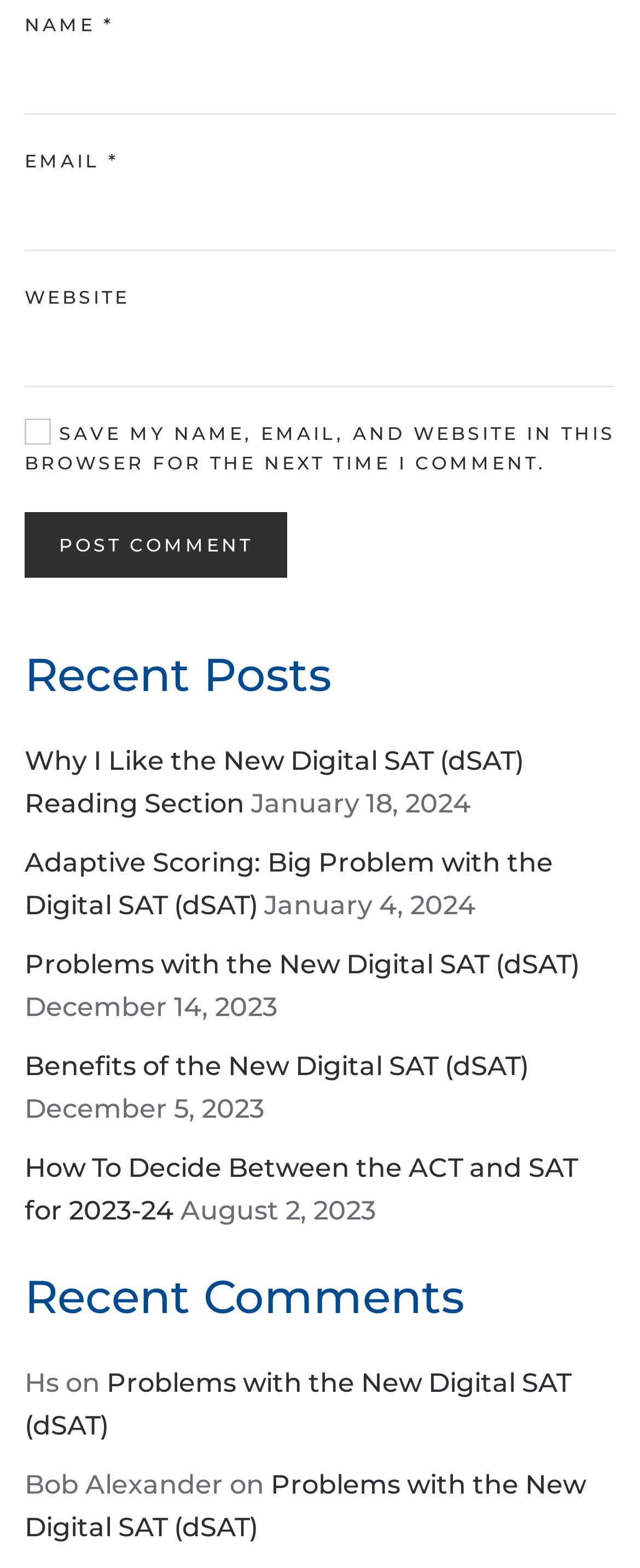Identify the bounding box coordinates of the section that should be clicked to achieve the task described: "Click 'POST COMMENT'".

[0.038, 0.326, 0.449, 0.368]